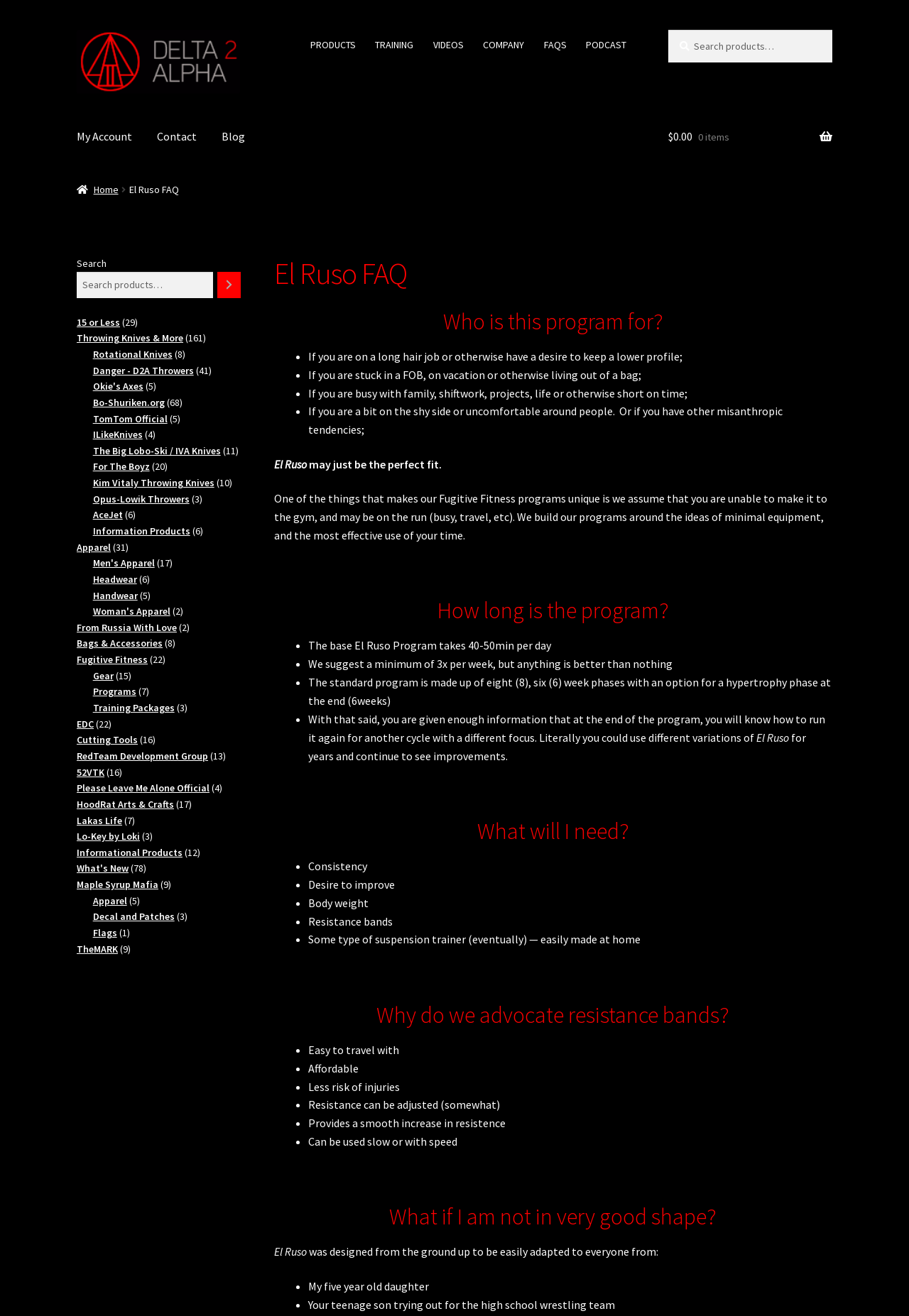Determine the bounding box coordinates for the UI element described. Format the coordinates as (top-left x, top-left y, bottom-right x, bottom-right y) and ensure all values are between 0 and 1. Element description: Throwing Knives & More

[0.084, 0.252, 0.202, 0.262]